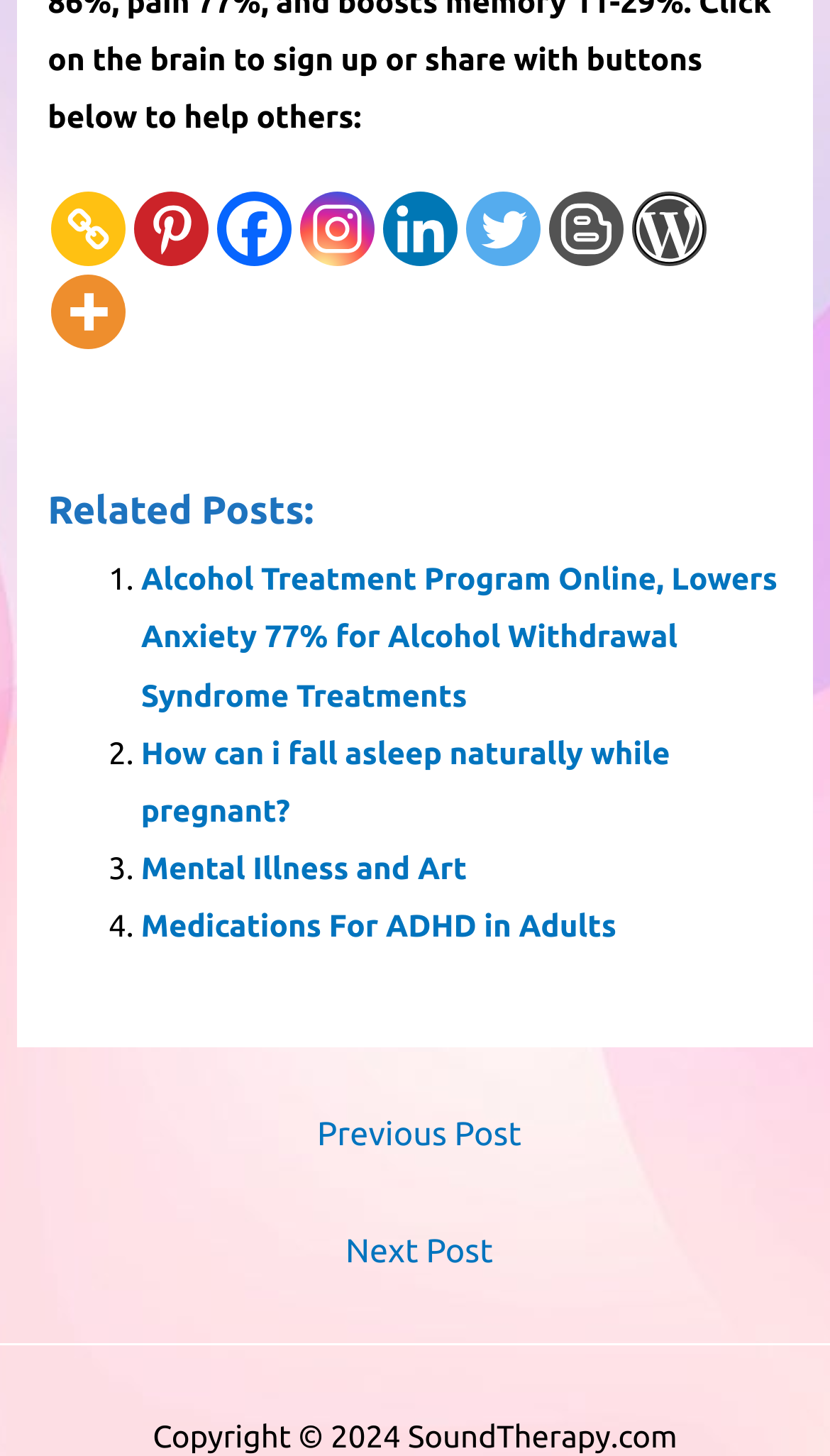Given the element description "← Previous Post", identify the bounding box of the corresponding UI element.

[0.02, 0.763, 0.297, 0.787]